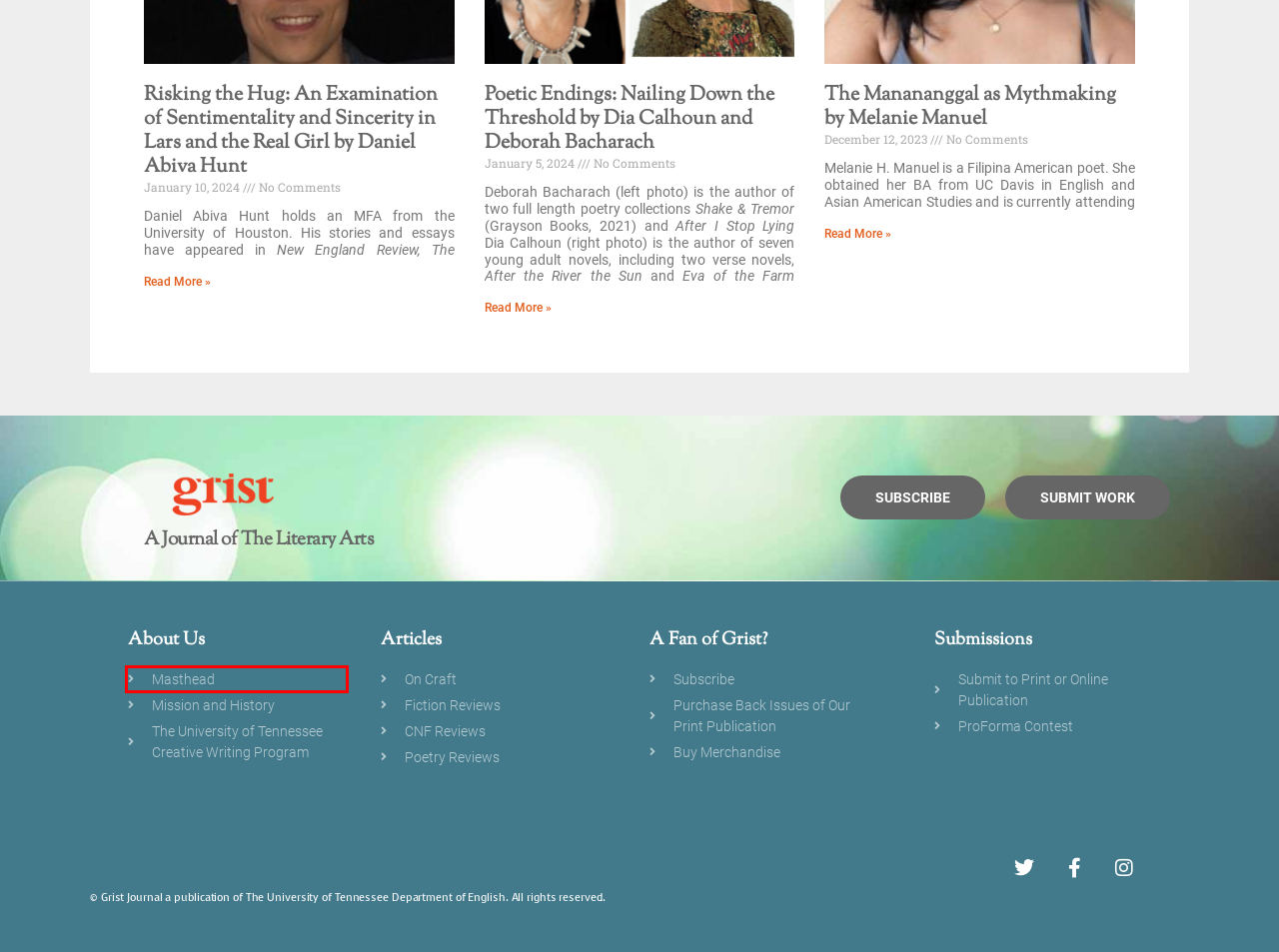Given a screenshot of a webpage with a red bounding box highlighting a UI element, choose the description that best corresponds to the new webpage after clicking the element within the red bounding box. Here are your options:
A. Mission & History - Grist
B. Creative Writing Program - Department of English
C. Reviews Parent Page - Grist
D. Grist: A Journal of the Literary Arts Submission Manager - Back Issues
E. Masthead - Grist
F. Poetry Reviews - Grist
G. Fiction Reviews - Grist
H. CNF Reviews - Grist

E